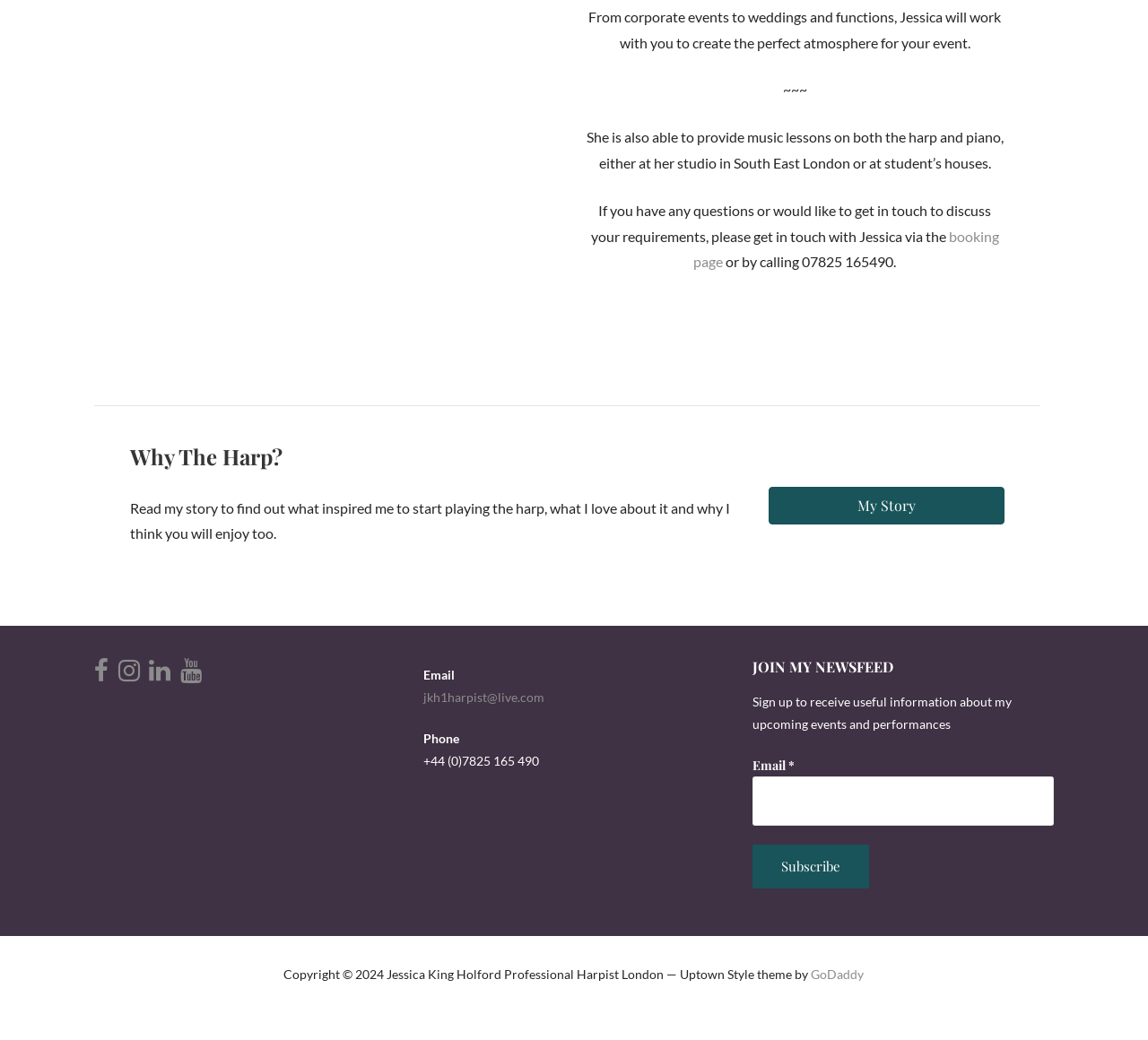Please locate the bounding box coordinates of the element's region that needs to be clicked to follow the instruction: "Click the 'My Story' link". The bounding box coordinates should be provided as four float numbers between 0 and 1, i.e., [left, top, right, bottom].

[0.67, 0.468, 0.875, 0.504]